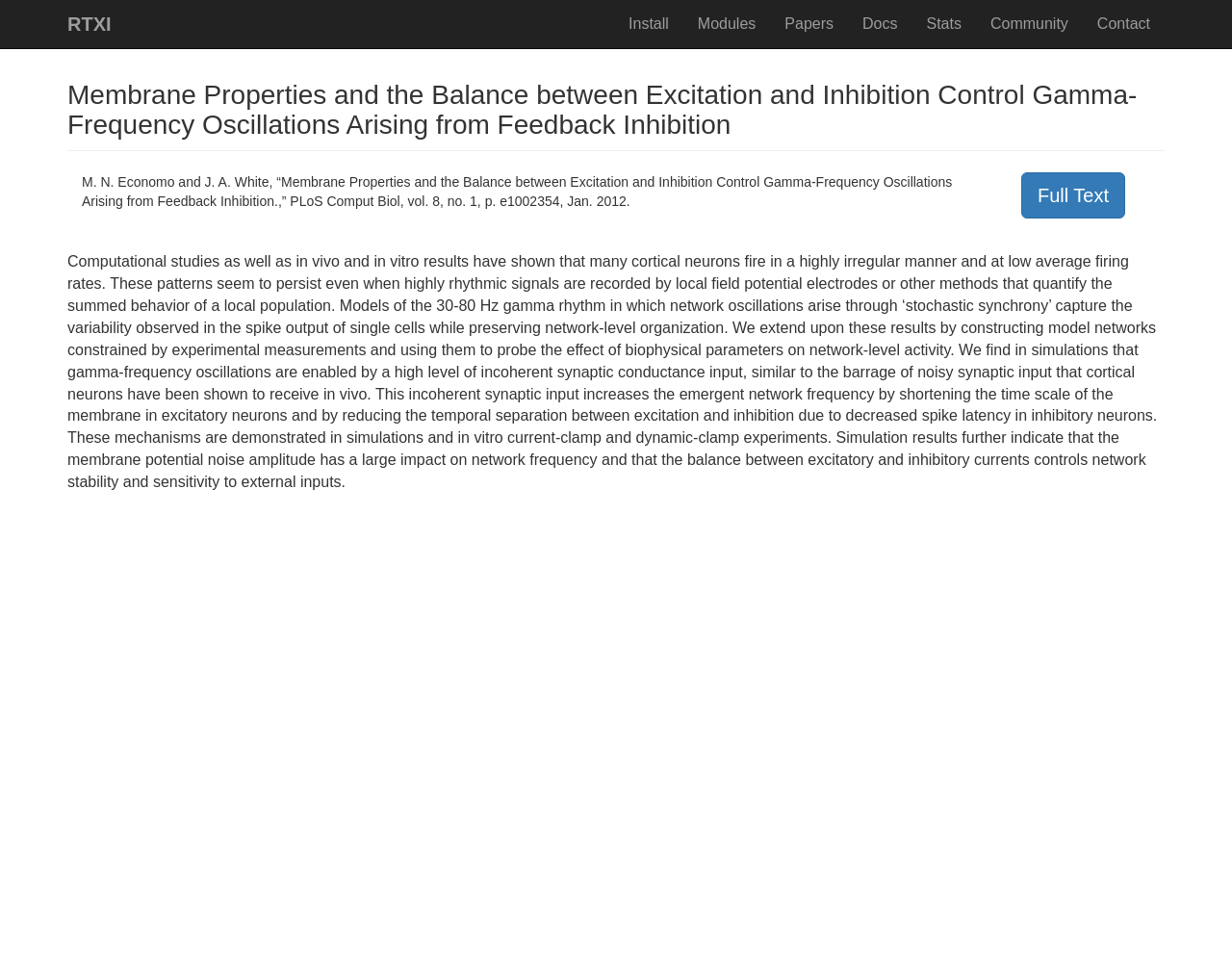Using the details in the image, give a detailed response to the question below:
What is the effect of incoherent synaptic conductance input on network frequency?

I found the answer by reading the static text element that describes the paper's content, which states that incoherent synaptic conductance input 'increases the emergent network frequency'.